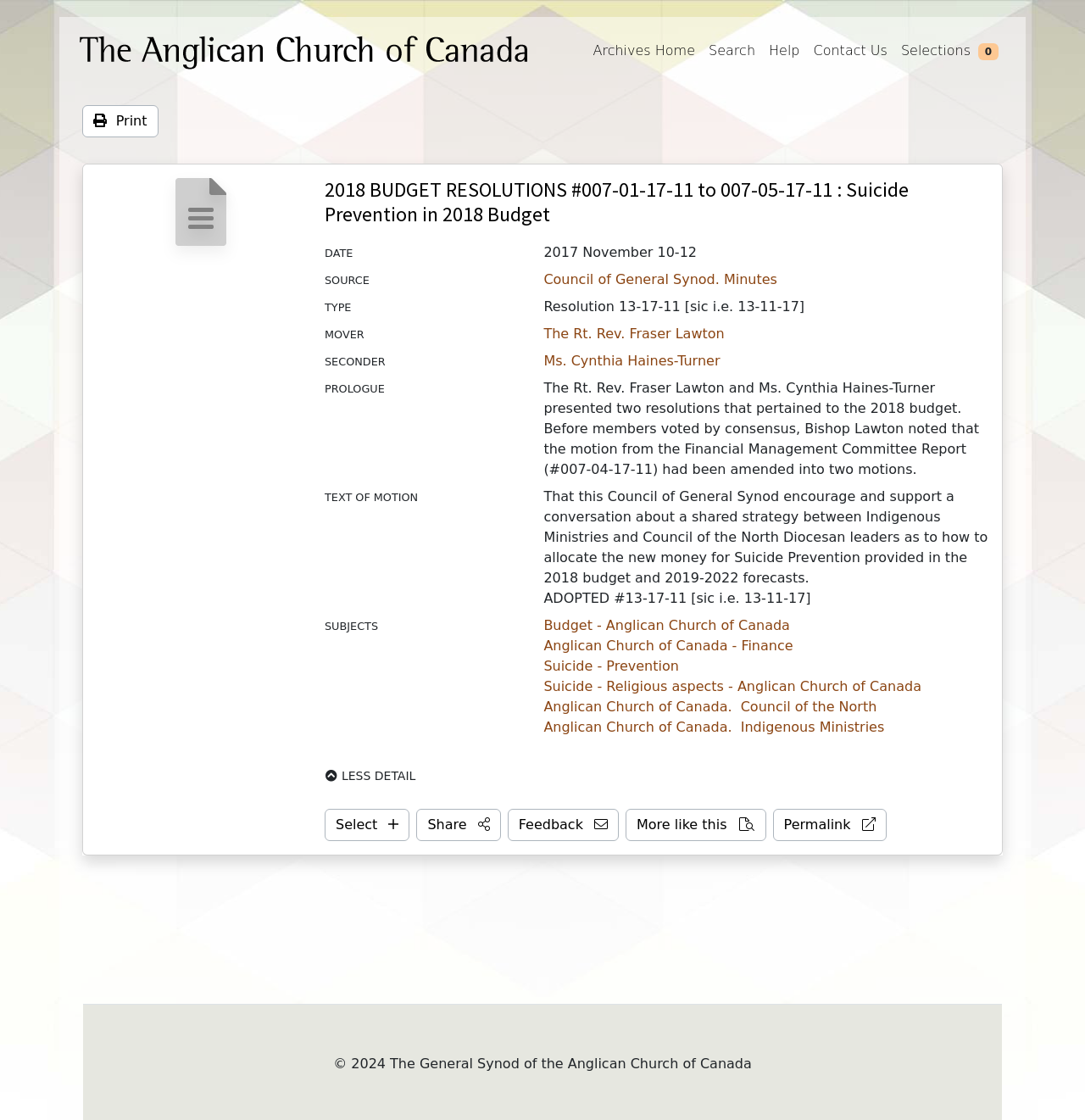Answer briefly with one word or phrase:
What is the status of the motion?

Adopted